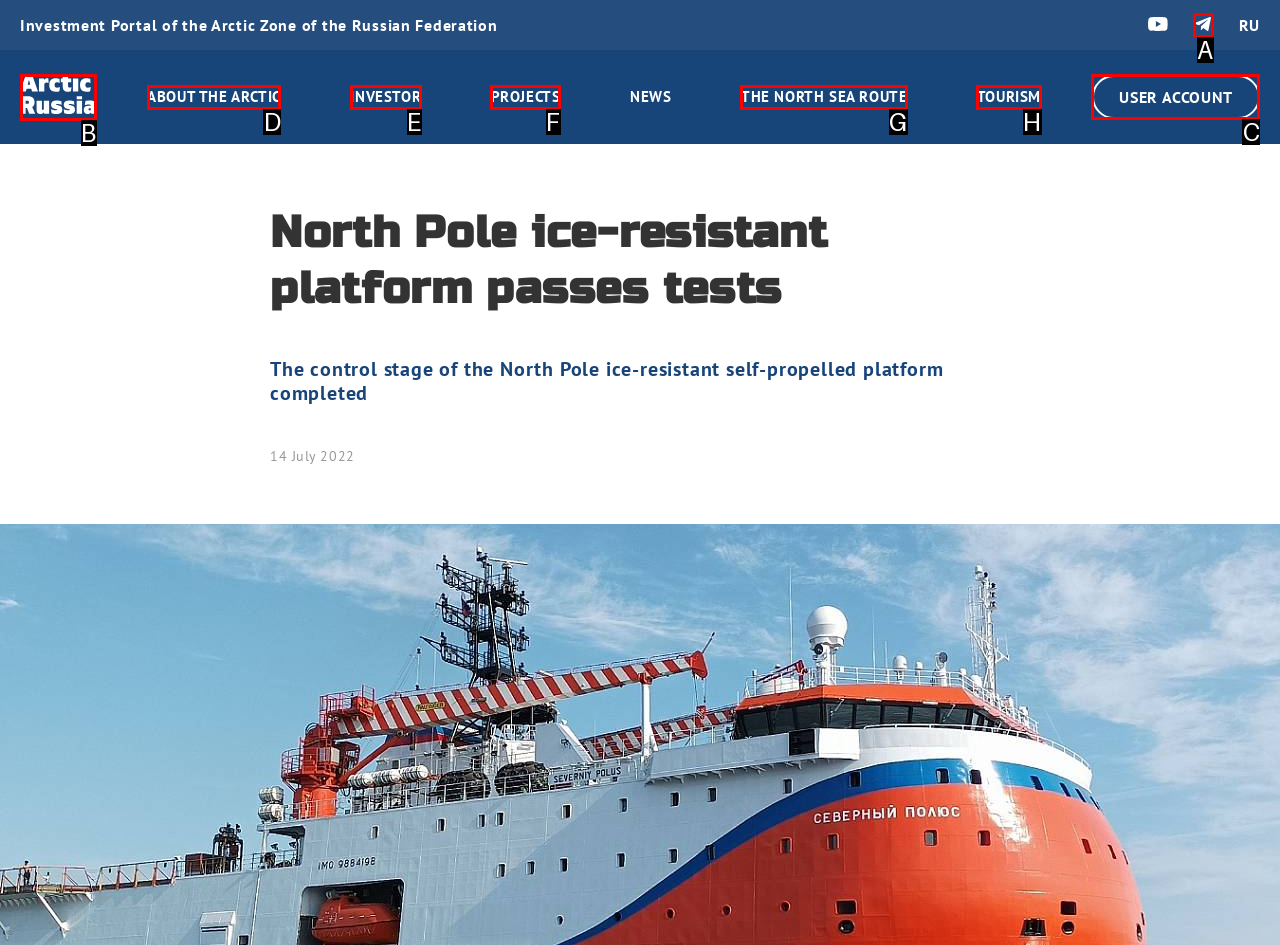Find the HTML element to click in order to complete this task: Click the USER ACCOUNT link
Answer with the letter of the correct option.

C